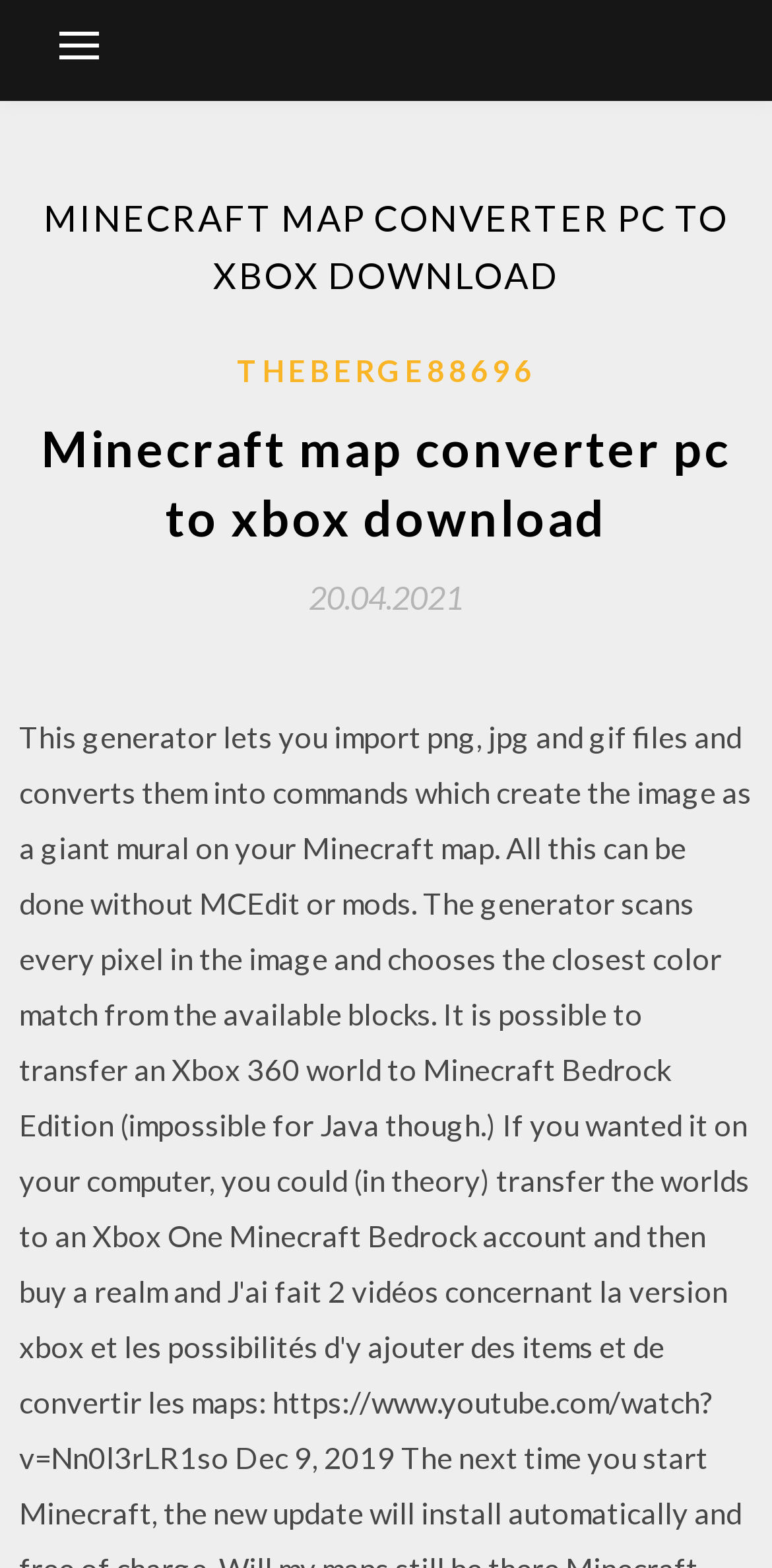Using the element description Theberge88696, predict the bounding box coordinates for the UI element. Provide the coordinates in (top-left x, top-left y, bottom-right x, bottom-right y) format with values ranging from 0 to 1.

[0.306, 0.22, 0.694, 0.251]